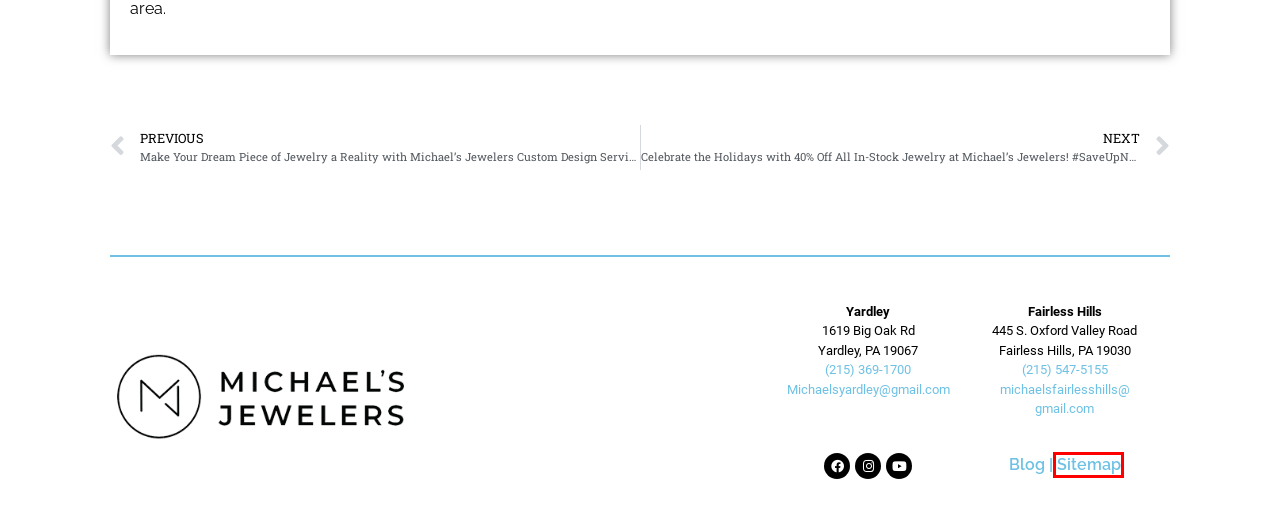Observe the webpage screenshot and focus on the red bounding box surrounding a UI element. Choose the most appropriate webpage description that corresponds to the new webpage after clicking the element in the bounding box. Here are the candidates:
A. Buy Fine Jewelry in Yardley, PA – Michael’s Jewelers
B. Buy Bridal Jewelry in Yardley, PA – Michael’s Jewelers
C. Sitemap - Michaels Jewelers
D. Custom Jewelry Design Services | Michael's Jewelers
E. Blog - Michaels Jewelers
F. Special: 40% off Fine Jewelry at Michael's Jewelers! Don't miss out!
G. Our Brands - Michaels Jewelers
H. Buy Natural Diamonds in Yardley, PA - Michaels Jewelers

C